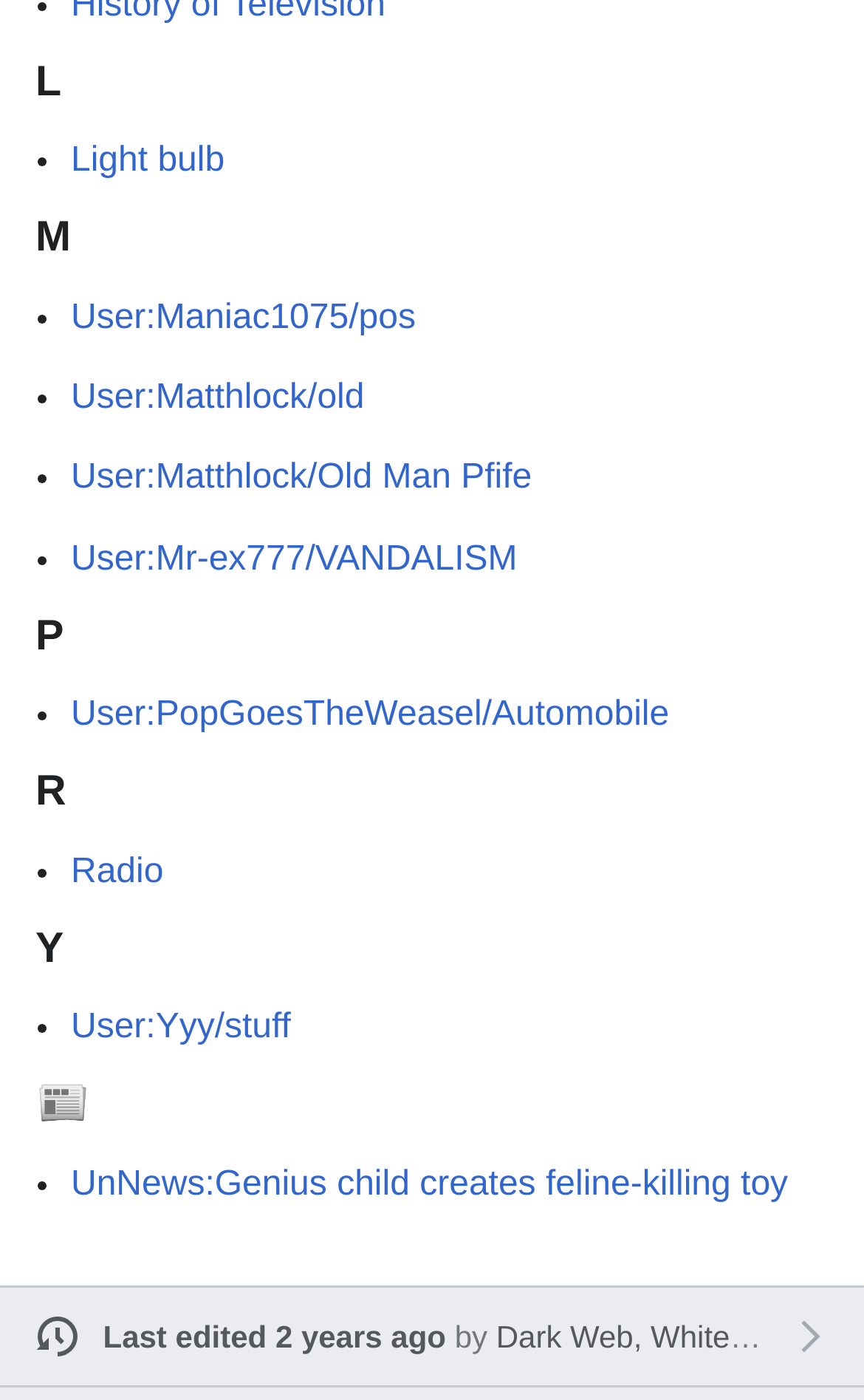Determine the bounding box of the UI element mentioned here: "Travel". The coordinates must be in the format [left, top, right, bottom] with values ranging from 0 to 1.

None